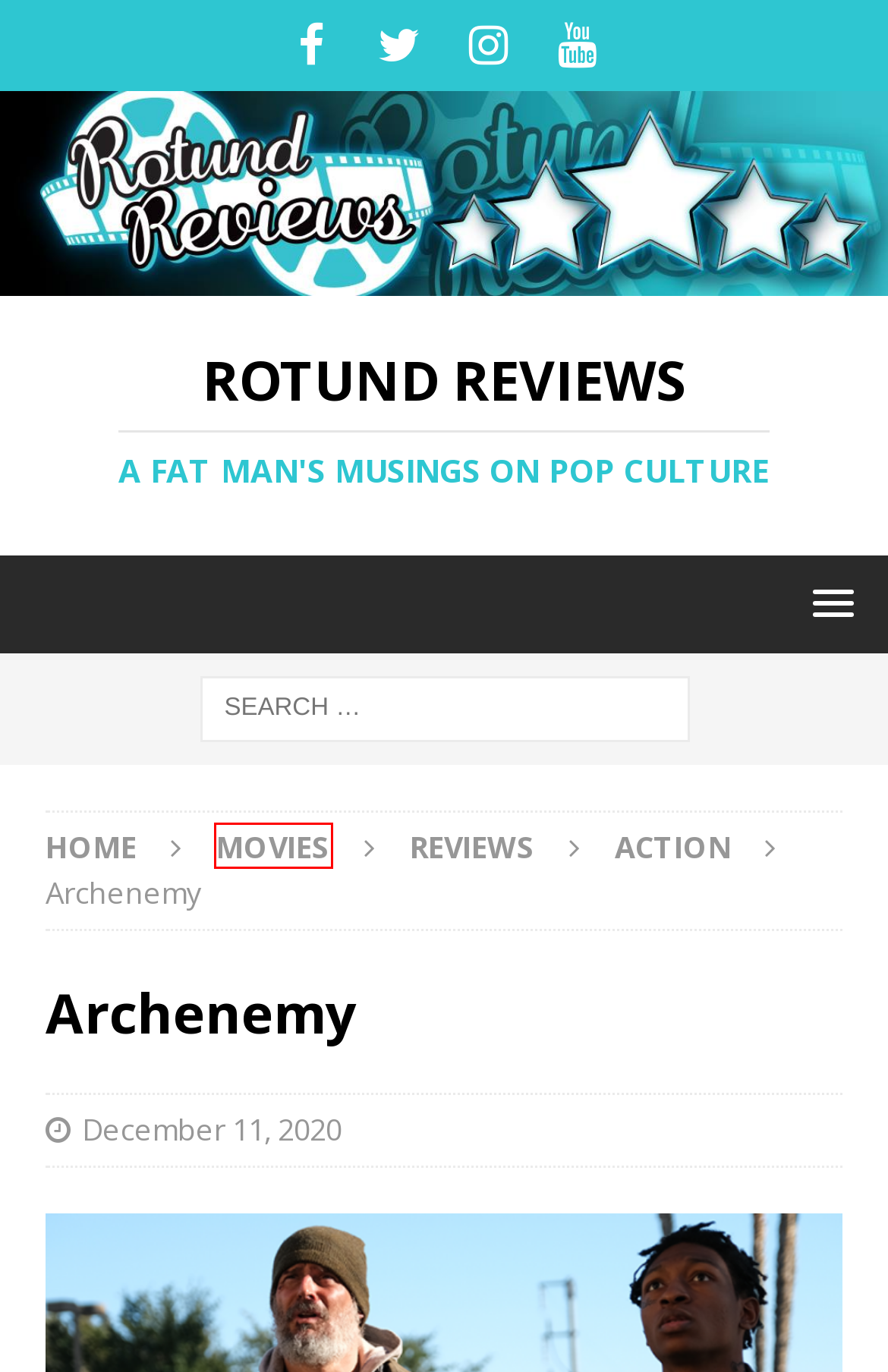Look at the screenshot of a webpage that includes a red bounding box around a UI element. Select the most appropriate webpage description that matches the page seen after clicking the highlighted element. Here are the candidates:
A. Rotund Reviews – A Fat Man's Musings on Pop Culture
B. All My Puny Sorrows – Rotund Reviews
C. December 2020 – Rotund Reviews
D. Action – Rotund Reviews
E. No Escape – Rotund Reviews
F. Movies – Rotund Reviews
G. Reviews – Rotund Reviews
H. September 2019 – Rotund Reviews

F